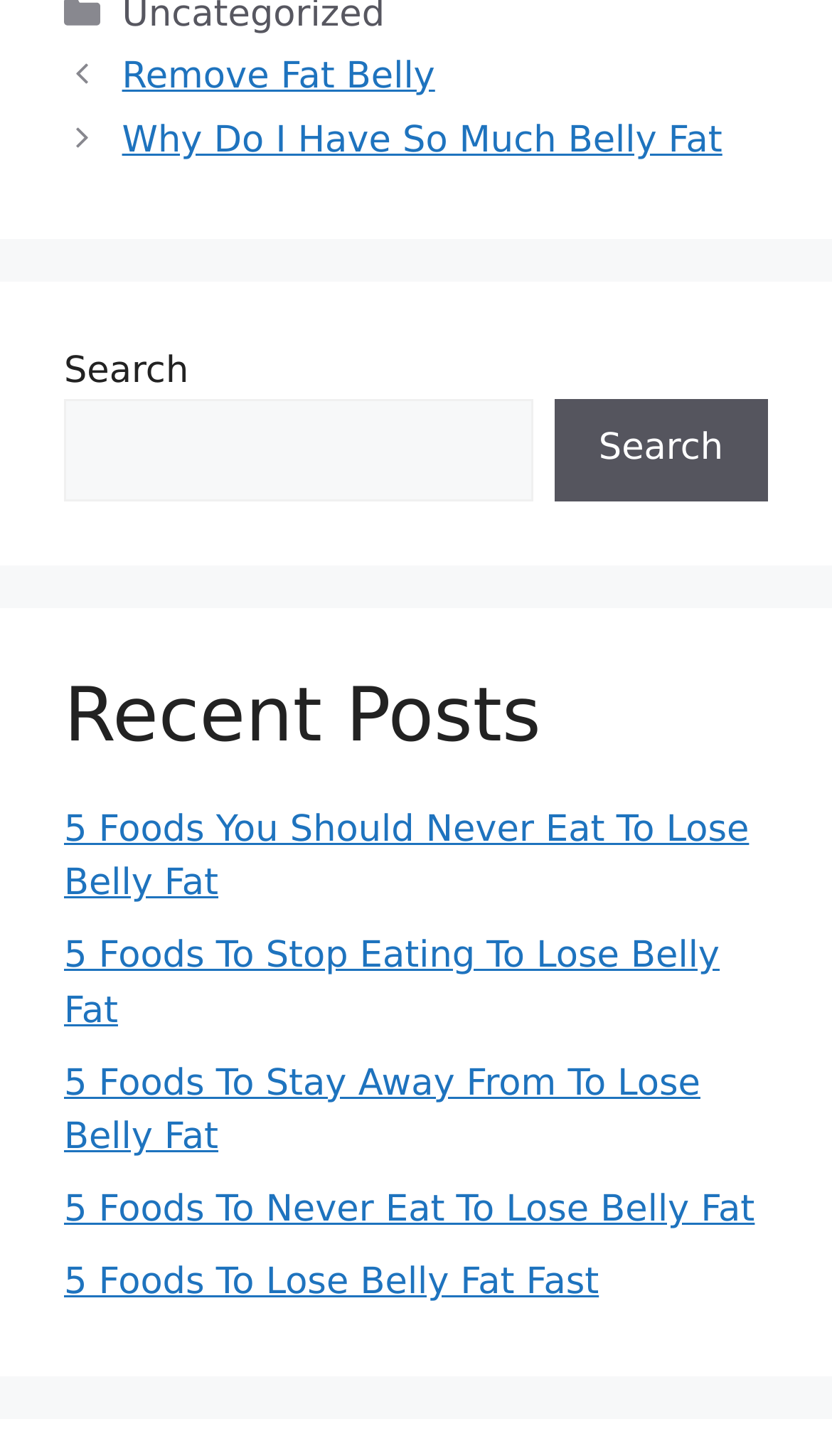Find the bounding box coordinates of the UI element according to this description: "parent_node: Donate title="Mobile Logo"".

None